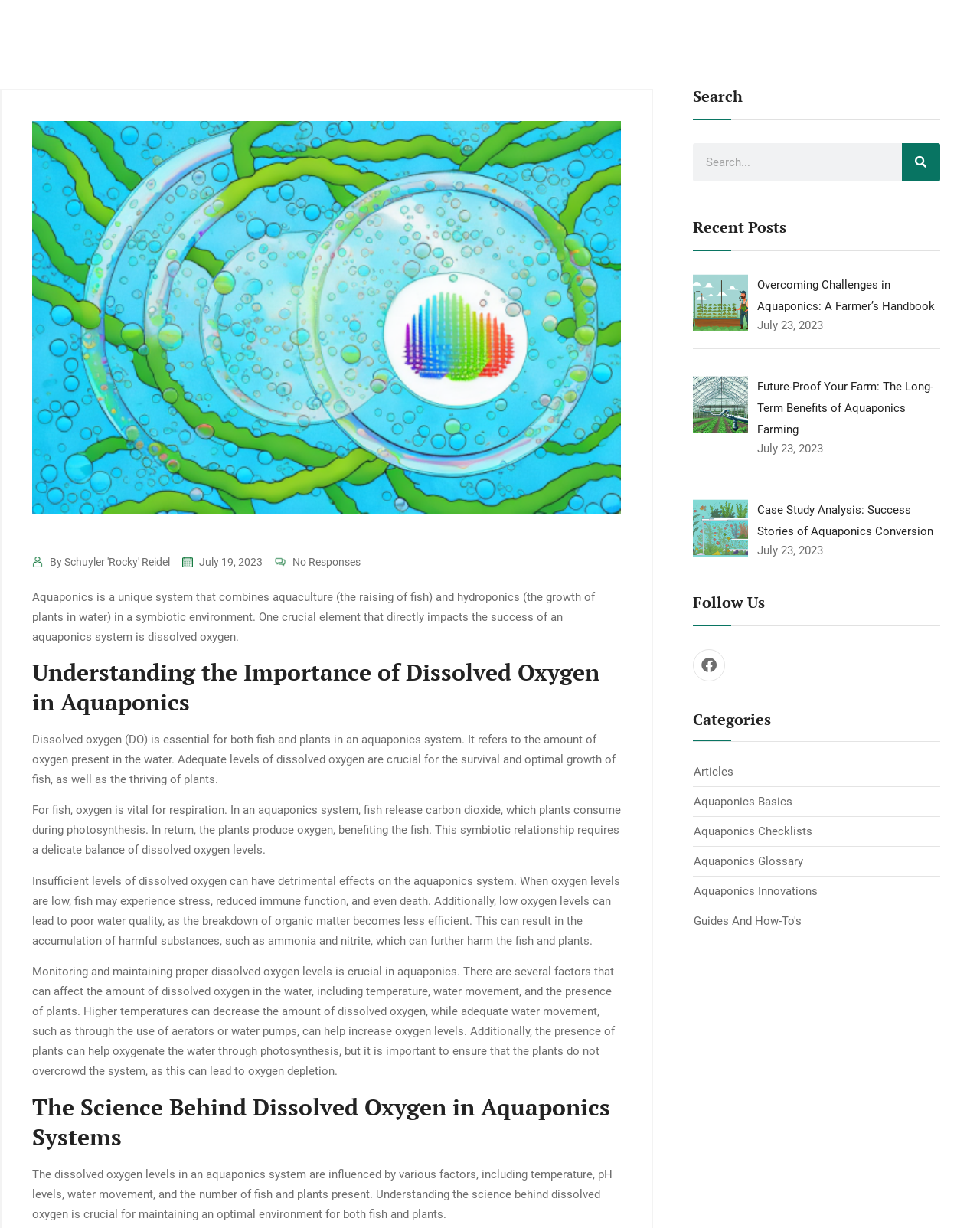For the following element description, predict the bounding box coordinates in the format (top-left x, top-left y, bottom-right x, bottom-right y). All values should be floating point numbers between 0 and 1. Description: Guides and How-To's

[0.708, 0.744, 0.818, 0.756]